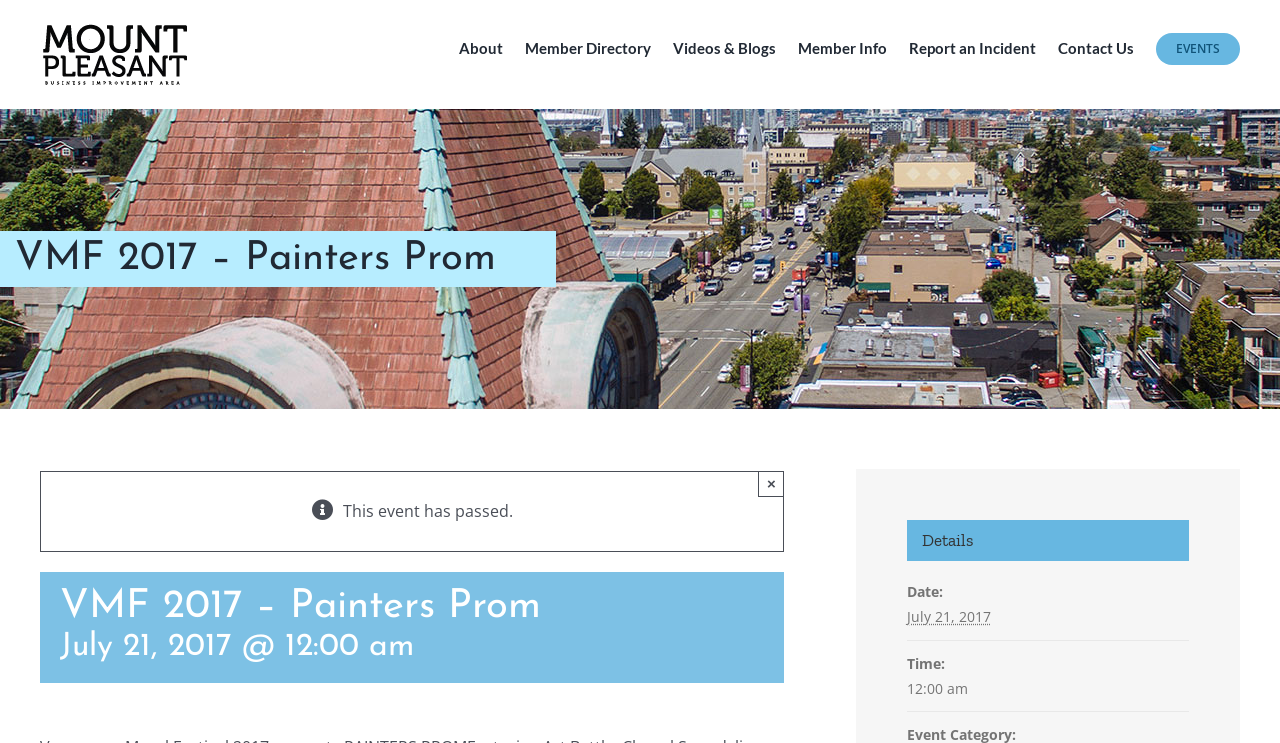Please locate the bounding box coordinates of the element that should be clicked to complete the given instruction: "Contact Us".

None